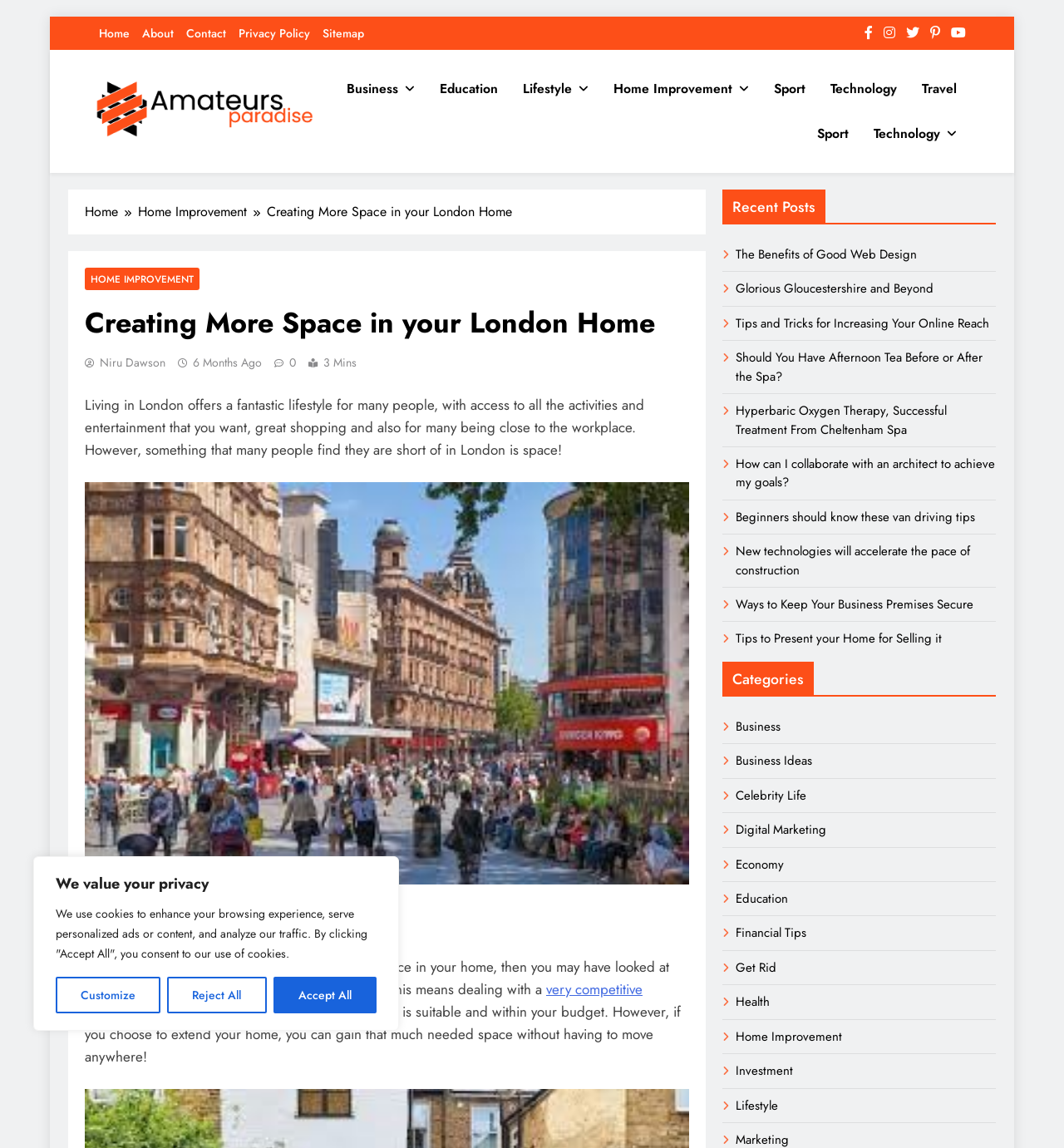How many minutes does it take to read the article 'Creating More Space in your London Home'?
By examining the image, provide a one-word or phrase answer.

3 Mins